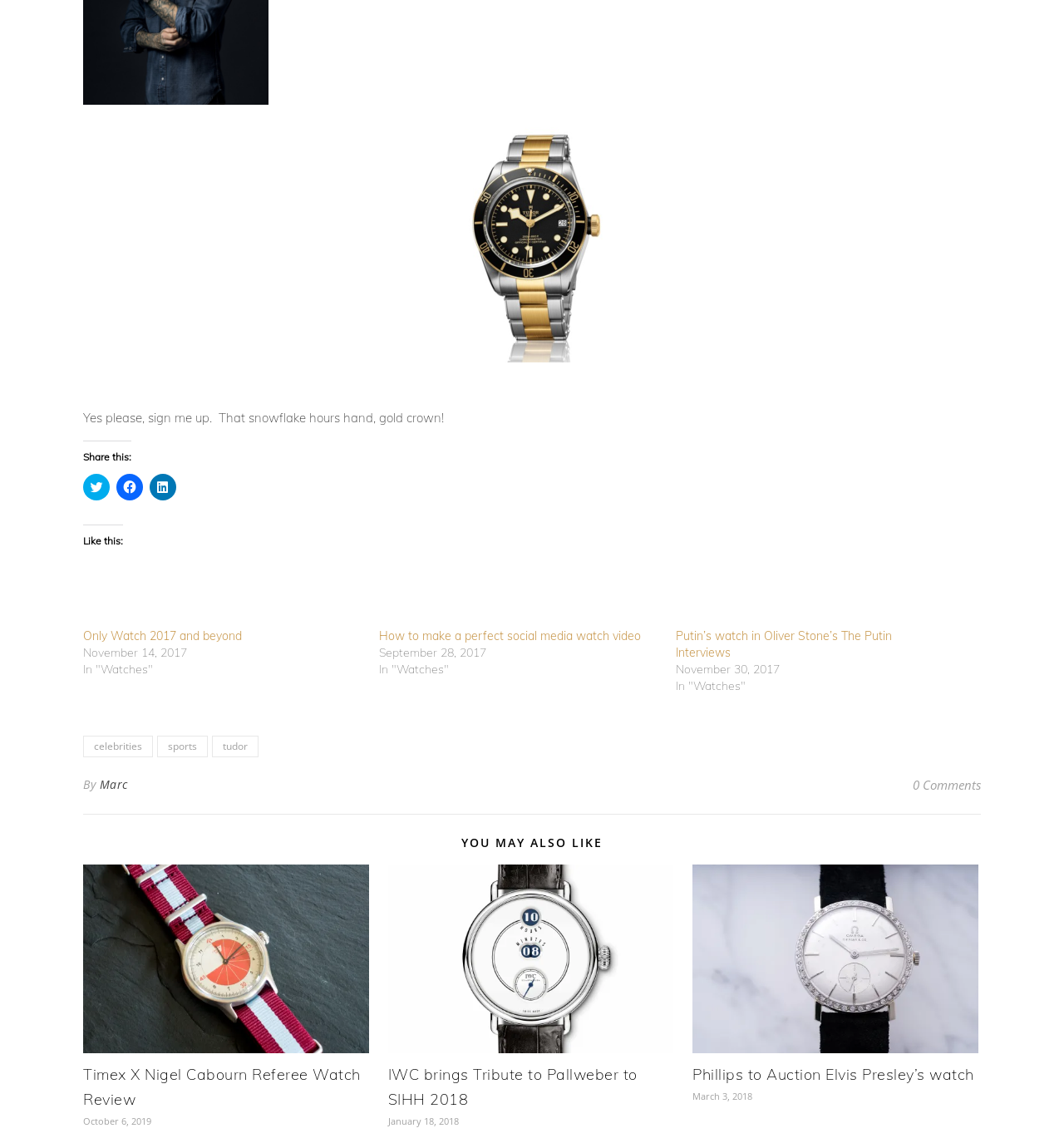Extract the bounding box coordinates for the described element: "0 Comments". The coordinates should be represented as four float numbers between 0 and 1: [left, top, right, bottom].

[0.858, 0.676, 0.922, 0.698]